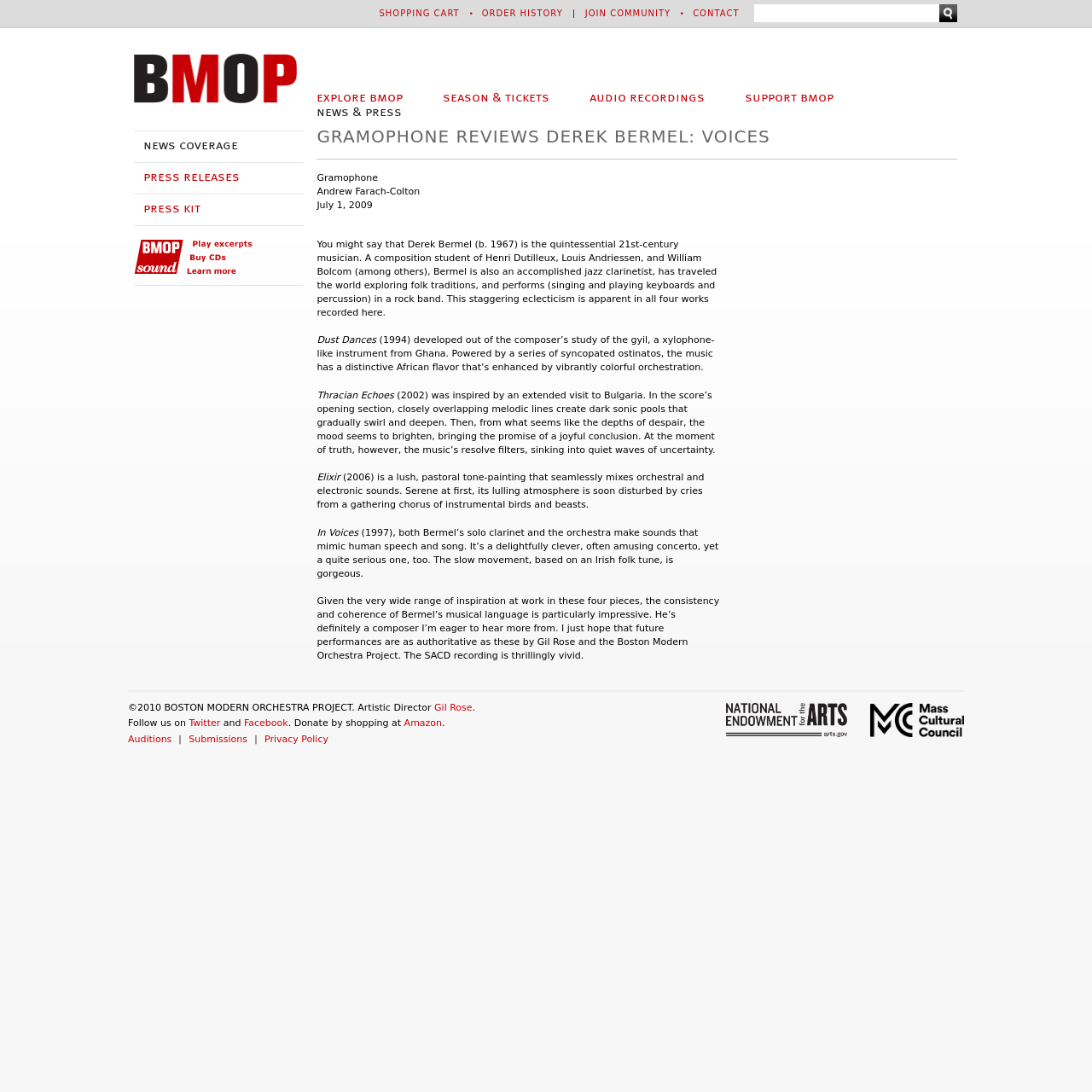What is the name of the director of the Boston Modern Orchestra Project?
Can you give a detailed and elaborate answer to the question?

The director of the Boston Modern Orchestra Project is mentioned in the footer of the webpage, and it is Gil Rose.